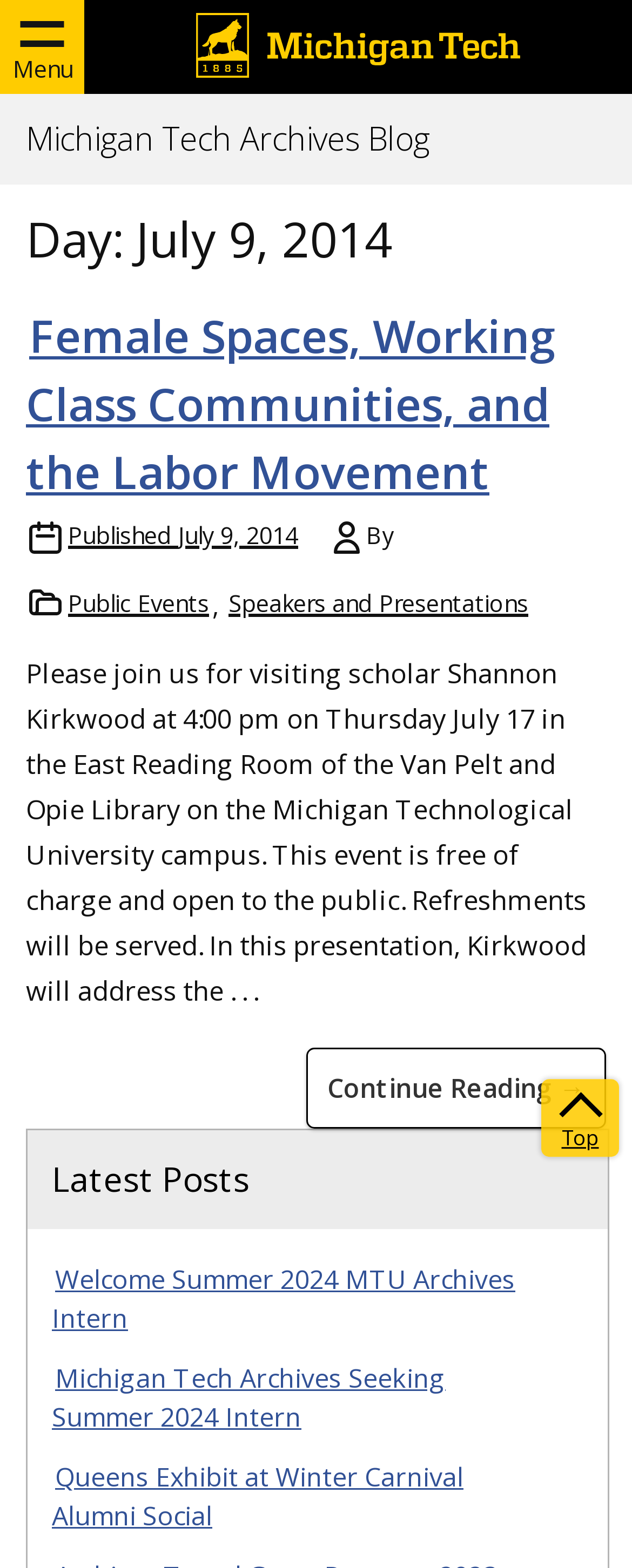Identify the bounding box coordinates for the element you need to click to achieve the following task: "Read the post about Female Spaces, Working Class Communities, and the Labor Movement". Provide the bounding box coordinates as four float numbers between 0 and 1, in the form [left, top, right, bottom].

[0.041, 0.194, 0.882, 0.32]